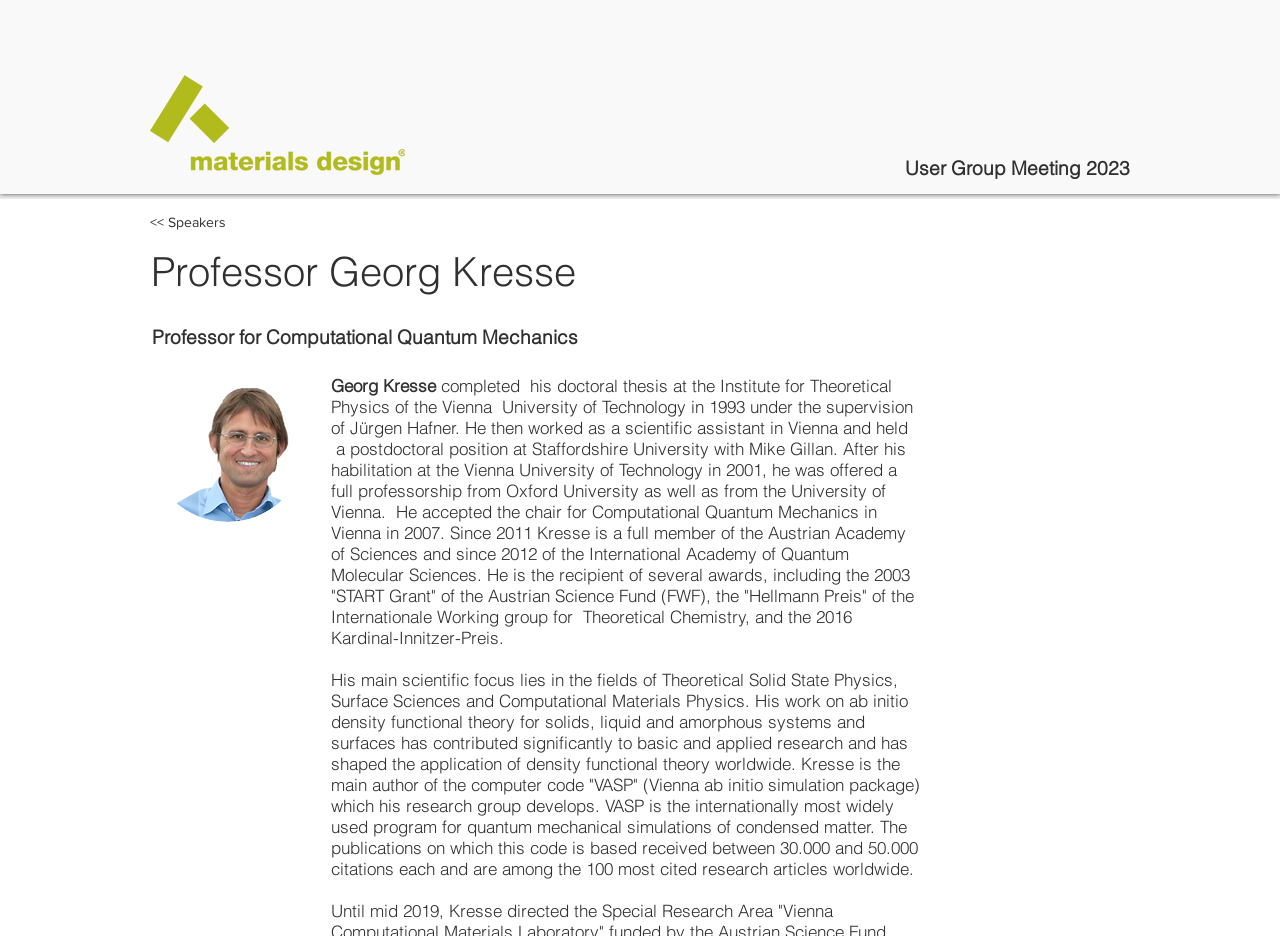Please answer the following question using a single word or phrase: 
What is the field of Professor Georg Kresse's main scientific focus?

Theoretical Solid State Physics